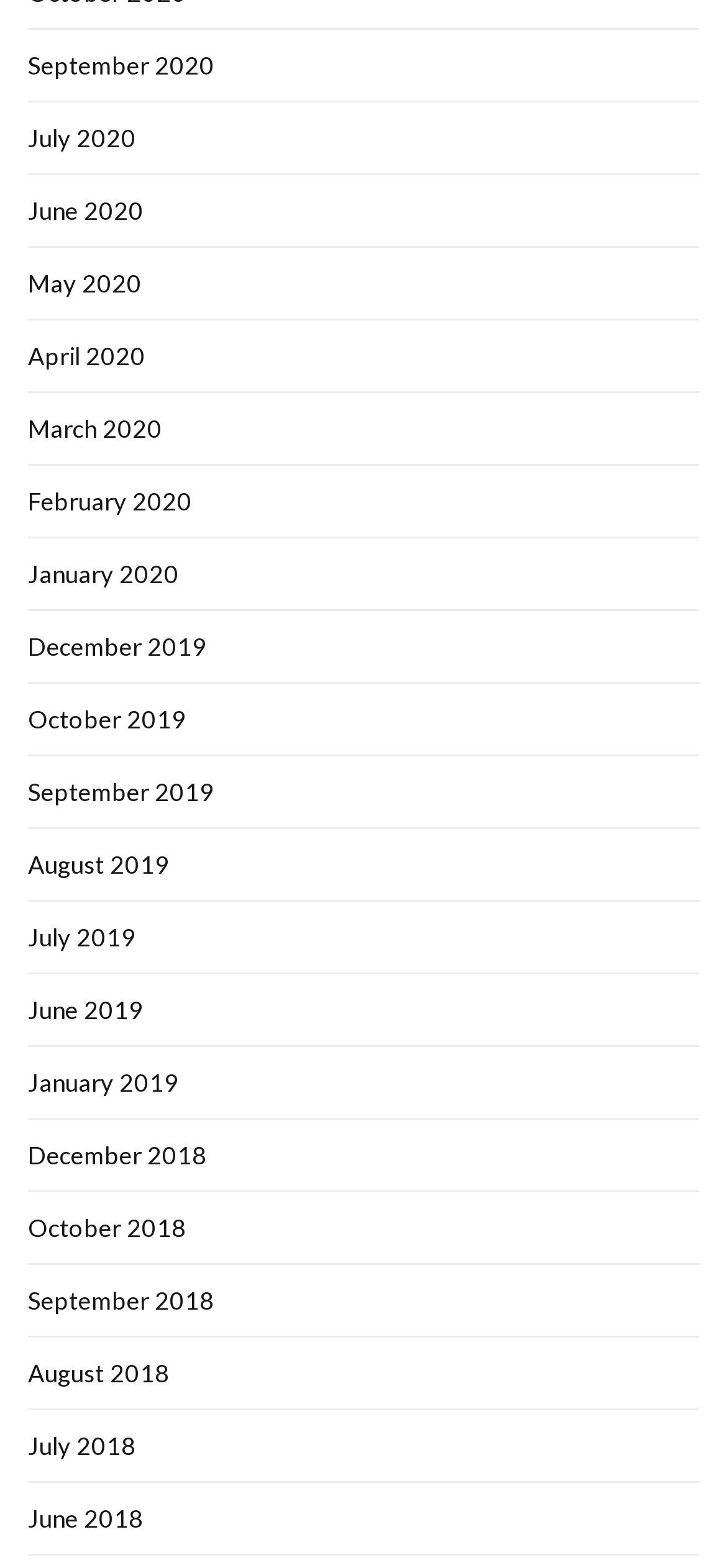How many years are represented on the webpage?
Identify the answer in the screenshot and reply with a single word or phrase.

3